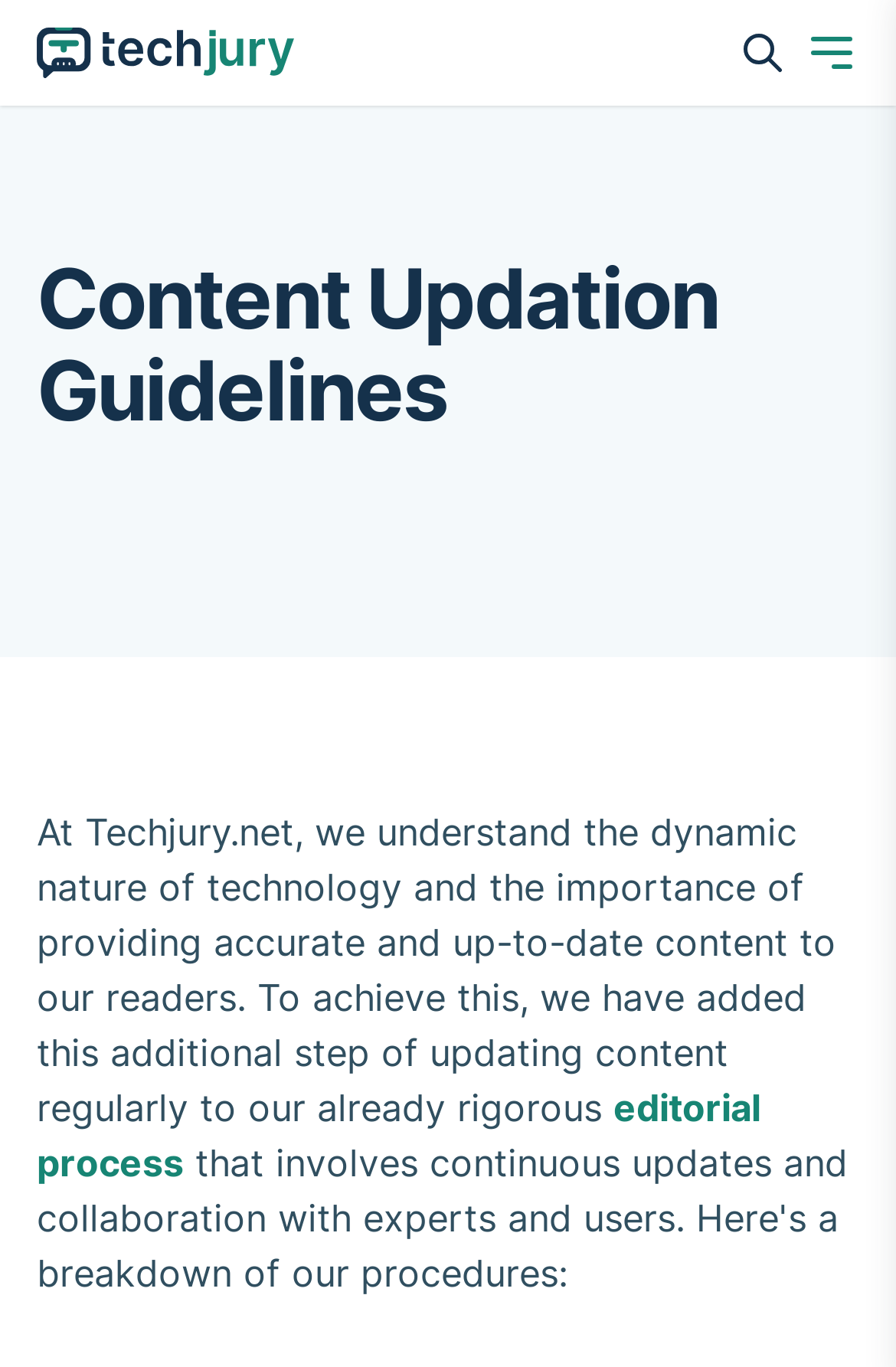Please use the details from the image to answer the following question comprehensively:
What is the purpose of the website?

The website aims to provide accurate and up-to-date content to its readers, as stated in the paragraph below the main heading. This is achieved through a rigorous editorial process that involves regular content updates.